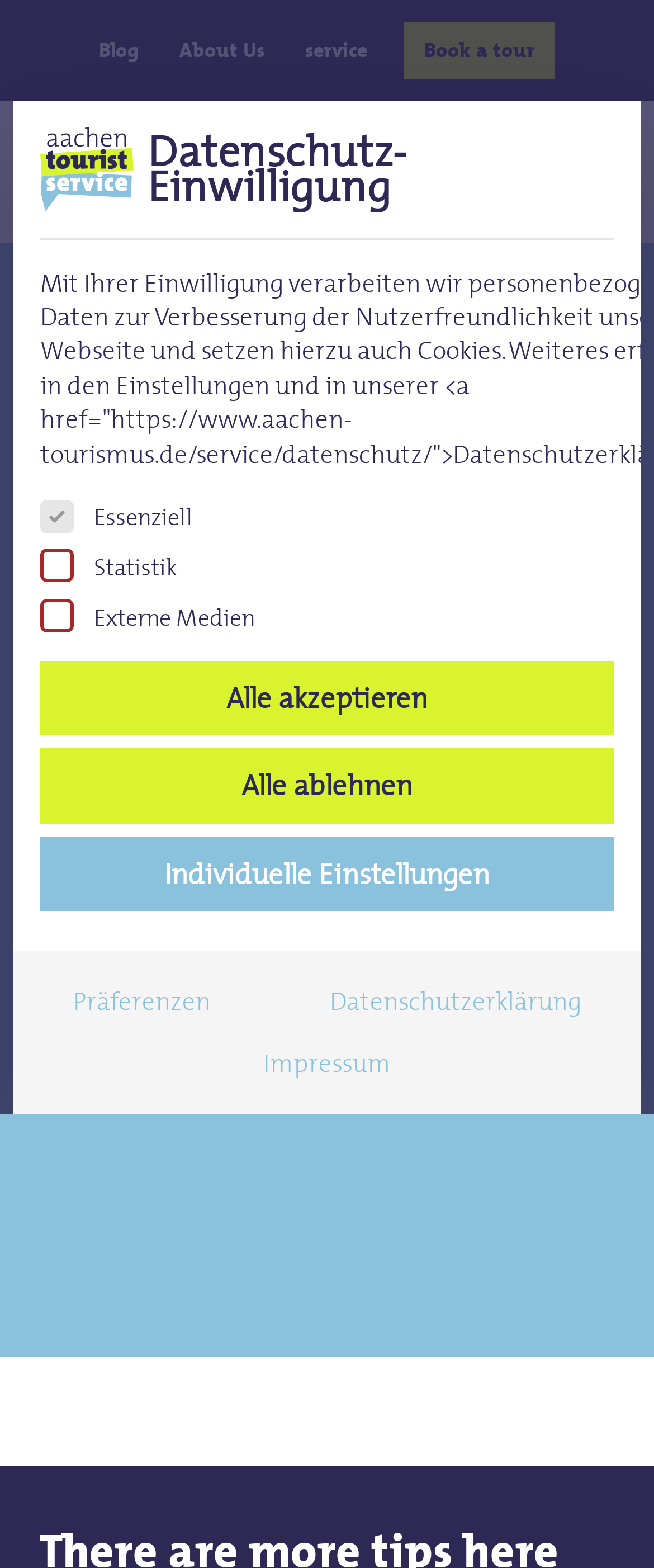Find the bounding box coordinates of the element I should click to carry out the following instruction: "Go to the home page".

[0.317, 0.574, 0.683, 0.621]